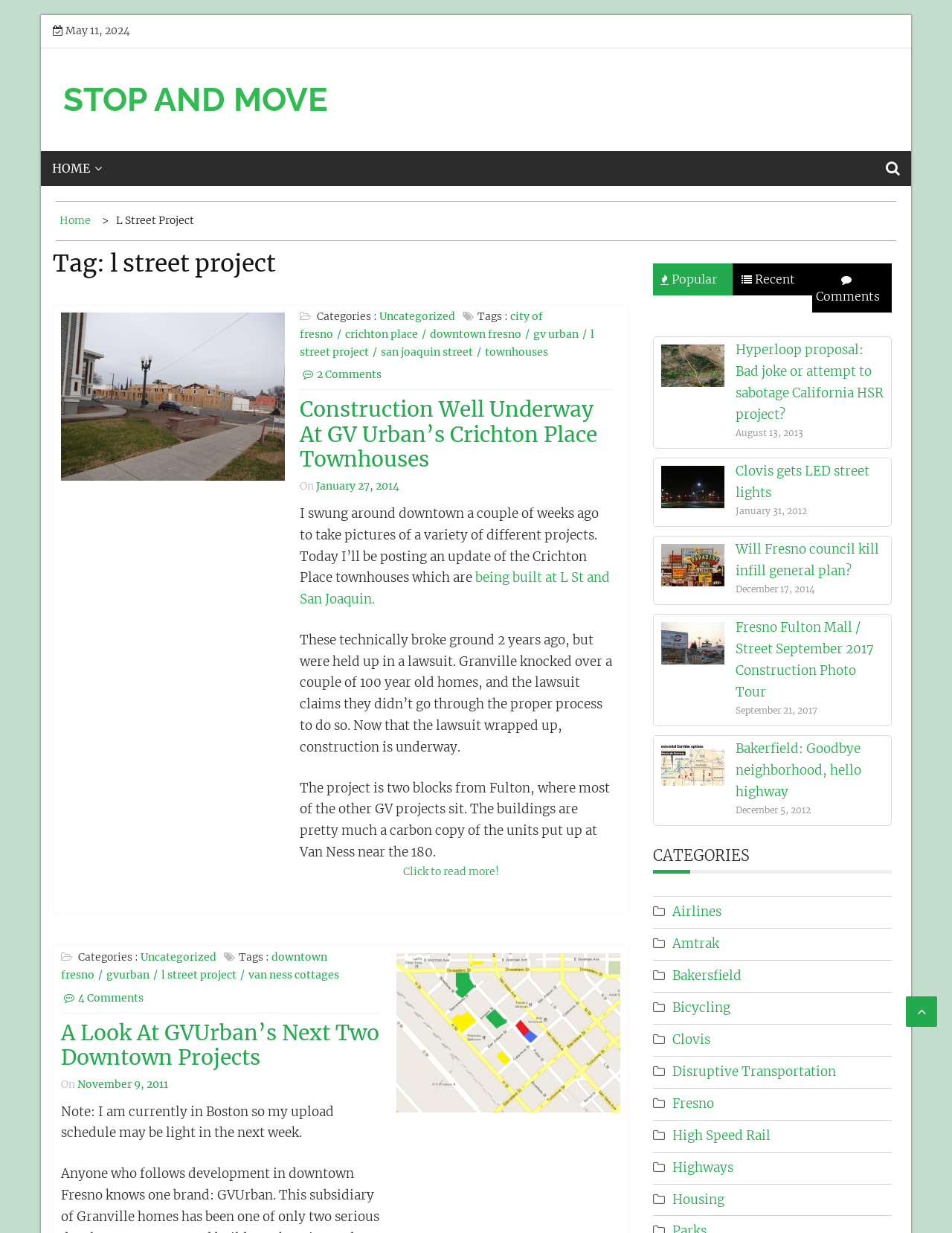What is the date of the second article?
Refer to the image and offer an in-depth and detailed answer to the question.

I looked at the second article on the webpage and found the date 'On January 27, 2014' mentioned below the article title.